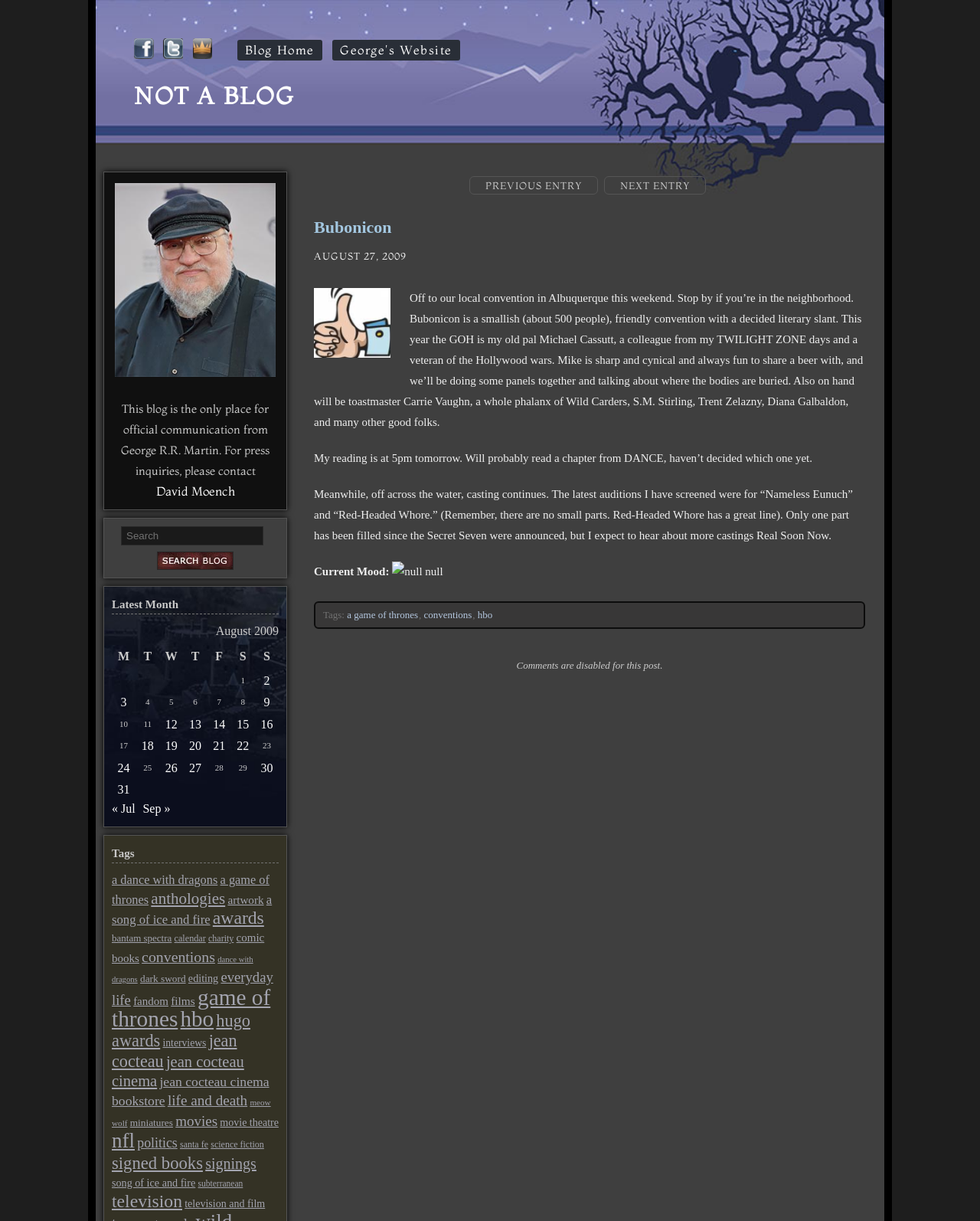Provide a short, one-word or phrase answer to the question below:
What is the name of the book that the author is going to read from at Bubonicon?

DANCE